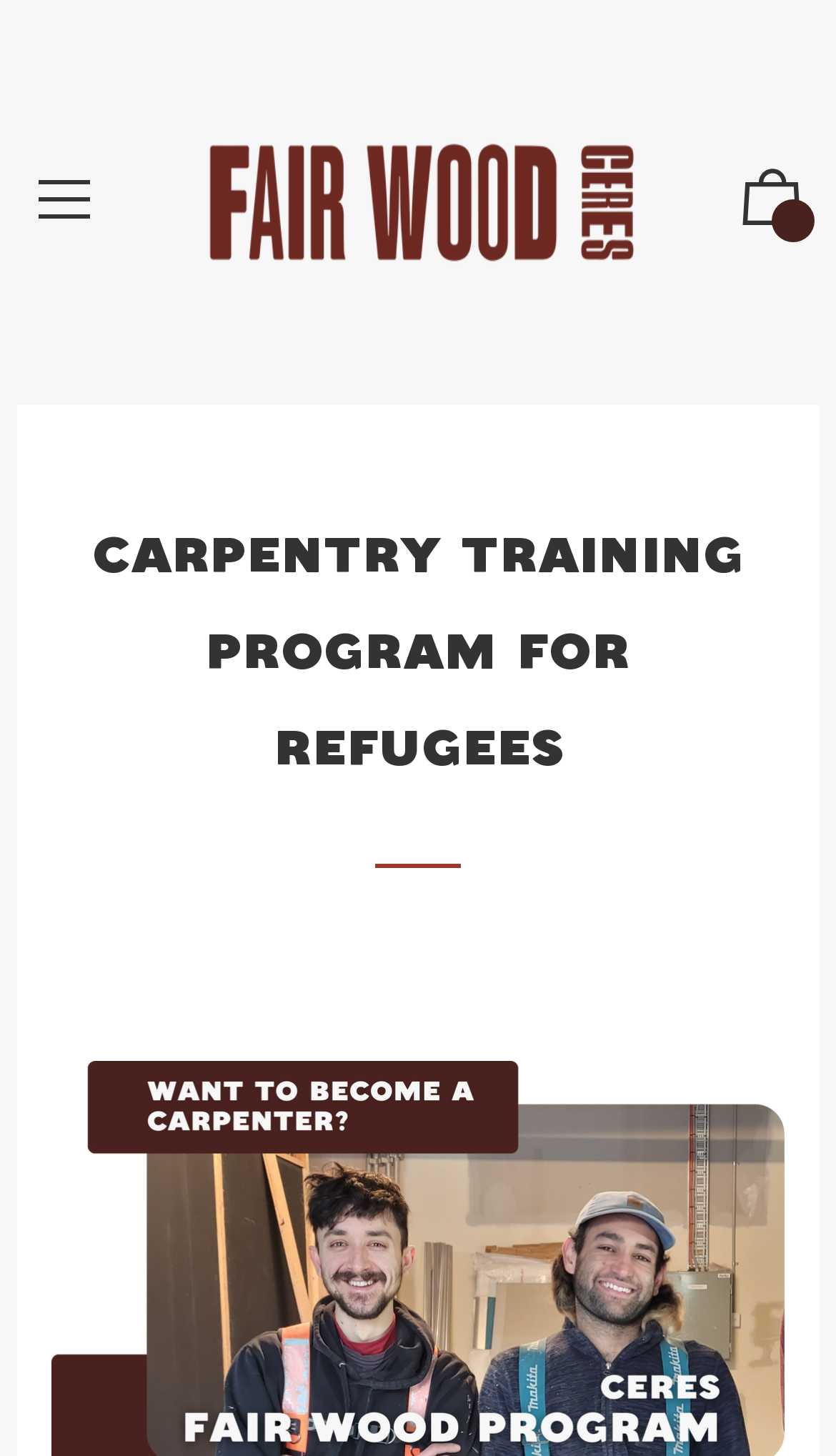Find the bounding box of the element with the following description: "0". The coordinates must be four float numbers between 0 and 1, formatted as [left, top, right, bottom].

[0.846, 0.09, 1.0, 0.188]